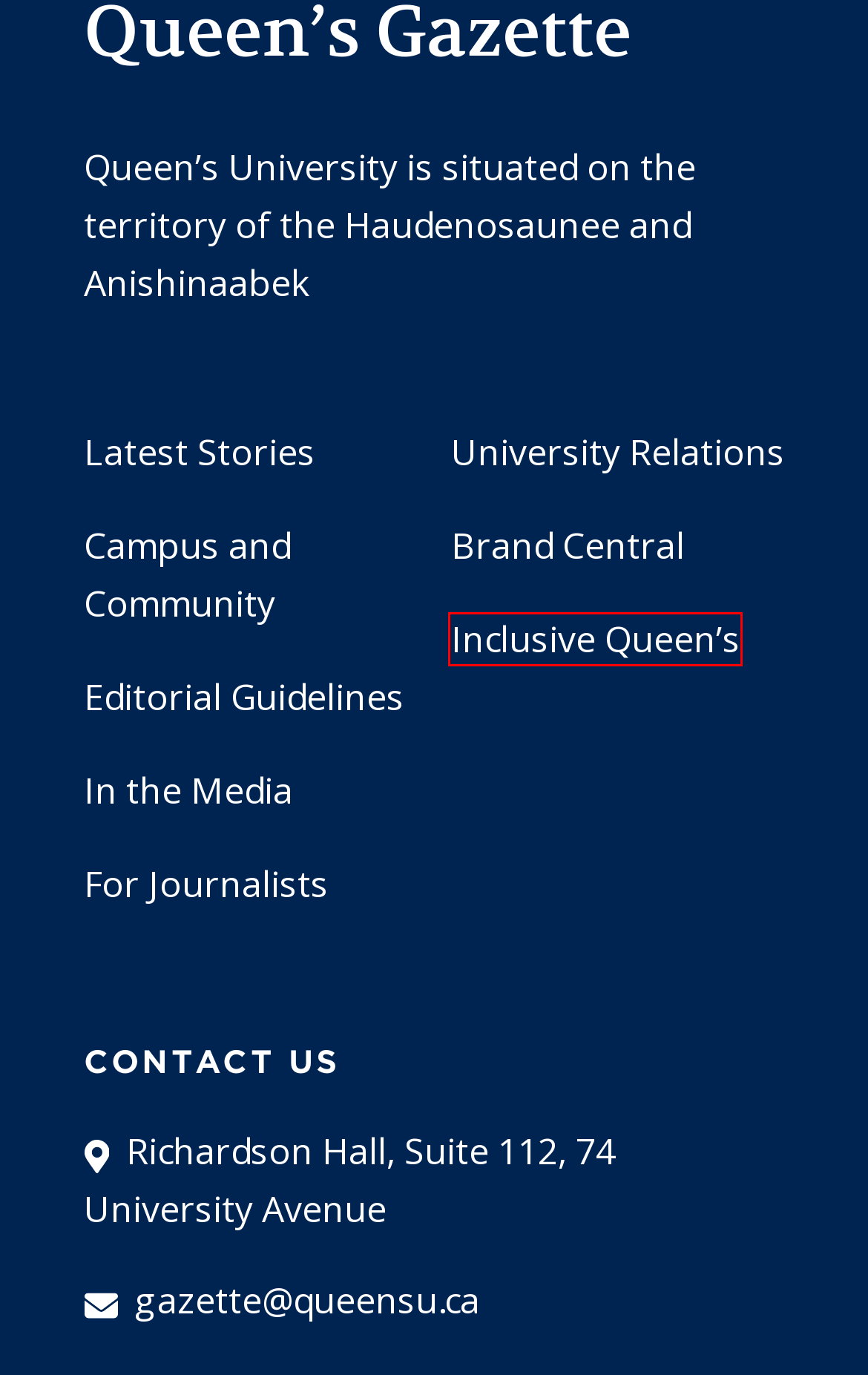Analyze the given webpage screenshot and identify the UI element within the red bounding box. Select the webpage description that best matches what you expect the new webpage to look like after clicking the element. Here are the candidates:
A. Indigenous Land Acknowledgement | Queen's University
B. Inclusive Queen's | Queen's University
C. University Relations | Queen's University
D. Searching for cosmic rays 40 km above ground | Queen's Gazette
E. Queen's University Canada
F. Website Privacy Statement | Records Management and Privacy Office
G. Shelagh Rogers named as next Queen’s Chancellor | Queen's Gazette
H. Building Canada's future tech workforce | Queen's Gazette

B